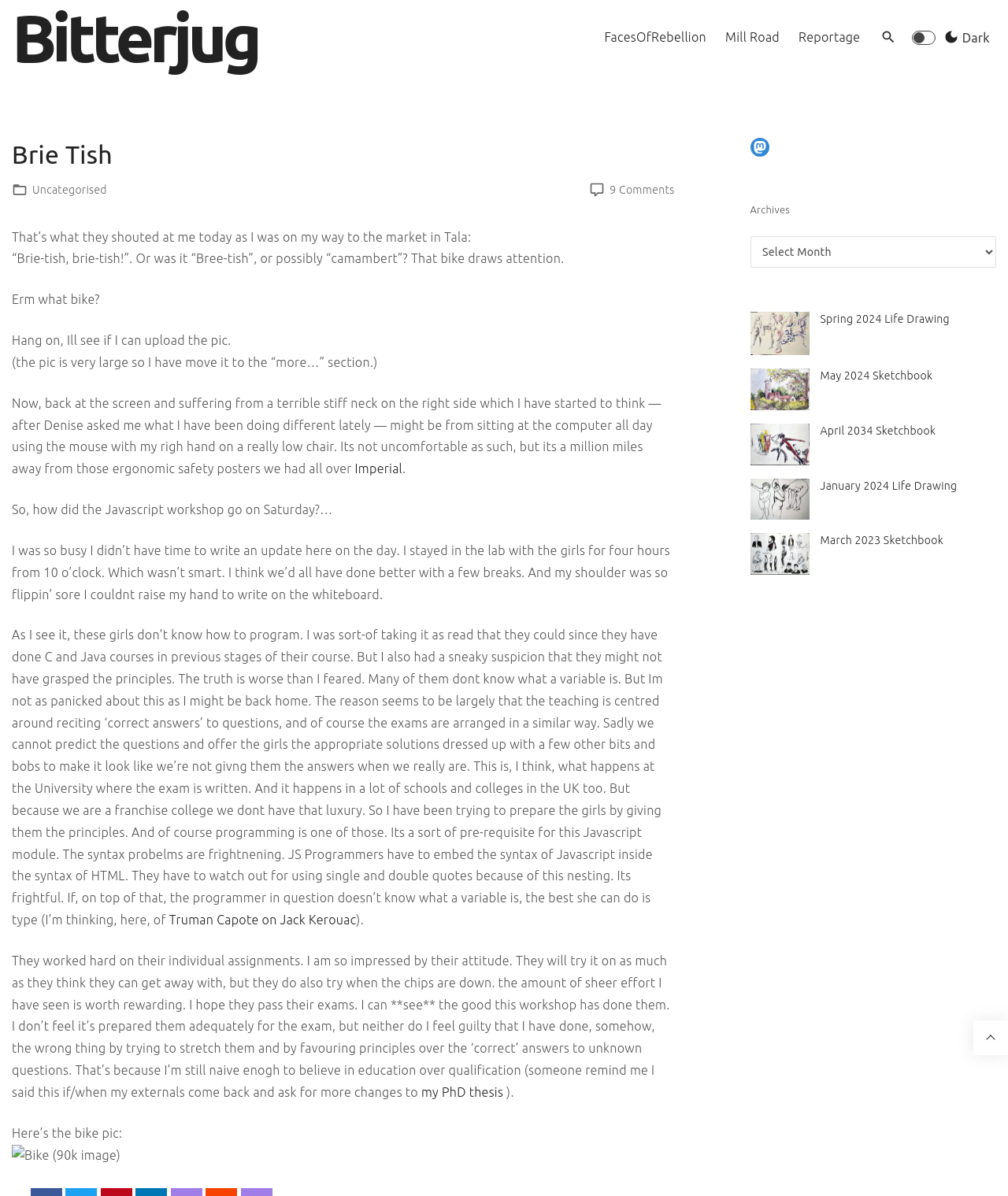Kindly provide the bounding box coordinates of the section you need to click on to fulfill the given instruction: "Click on the 'FacesOfRebellion' link".

[0.6, 0.02, 0.701, 0.042]